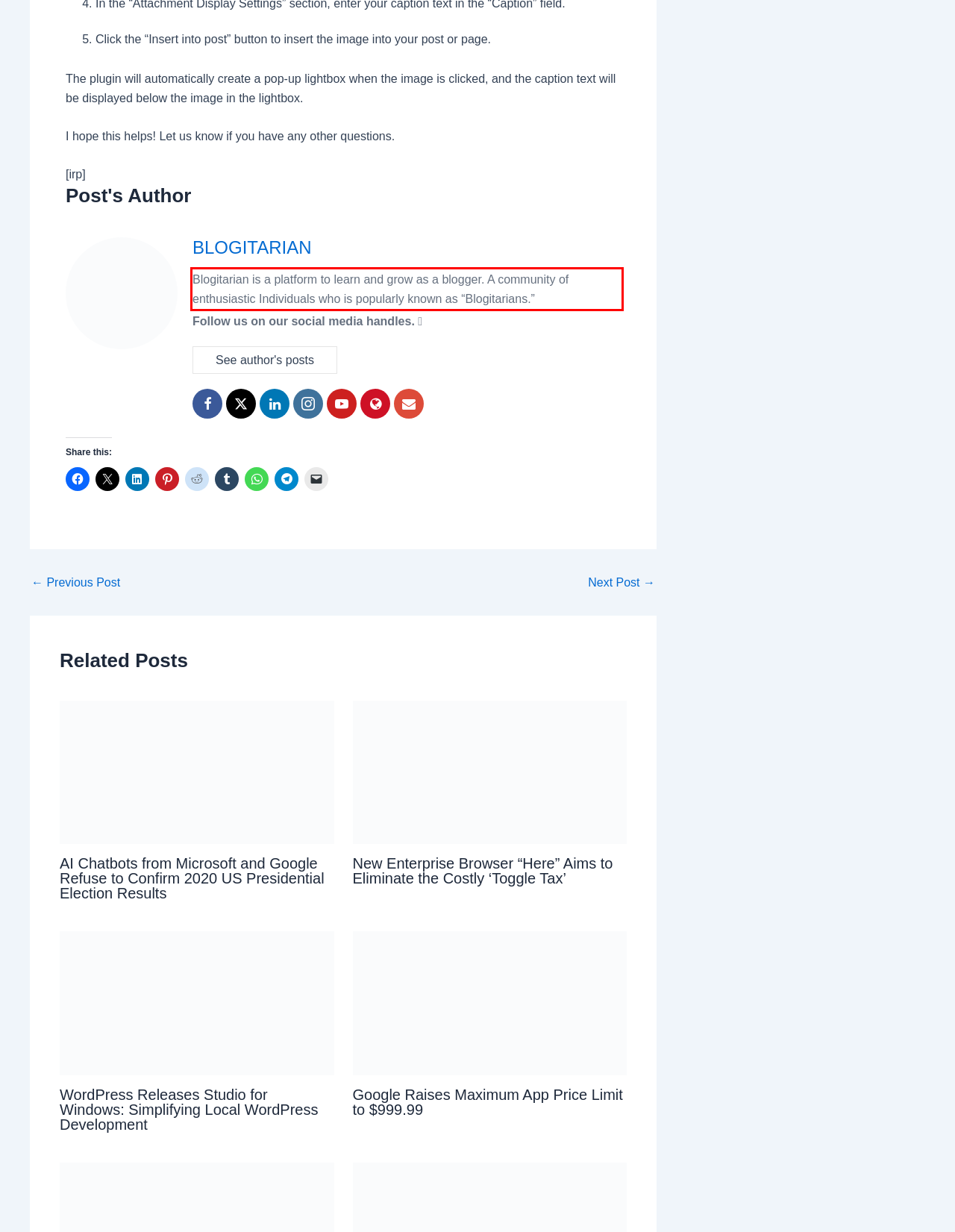You are provided with a screenshot of a webpage that includes a UI element enclosed in a red rectangle. Extract the text content inside this red rectangle.

Blogitarian is a platform to learn and grow as a blogger. A community of enthusiastic Individuals who is popularly known as “Blogitarians.”